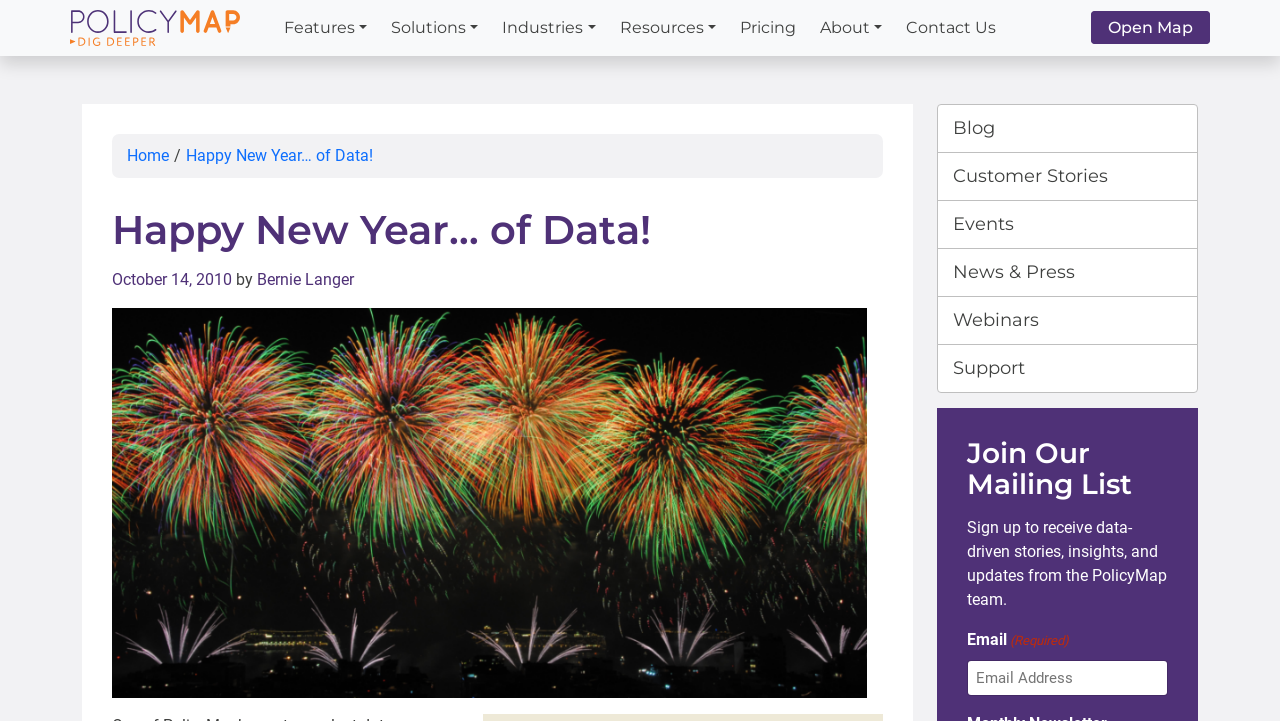What is the name of the website?
Please provide a single word or phrase in response based on the screenshot.

PolicyMap